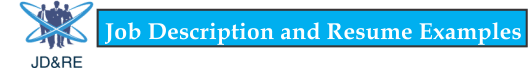Thoroughly describe the content and context of the image.

The image features a vibrant blue header that reads "Job Description and Resume Examples," highlighted against a dark border. This imagery suggests its function as a prominent navigational or informational element on a webpage dedicated to providing insights into job descriptions and resume crafting. Accompanying the text are stylized graphic elements, likely symbolizing teamwork or professional services, enhancing the image’s overall appeal and relevance to career development resources.